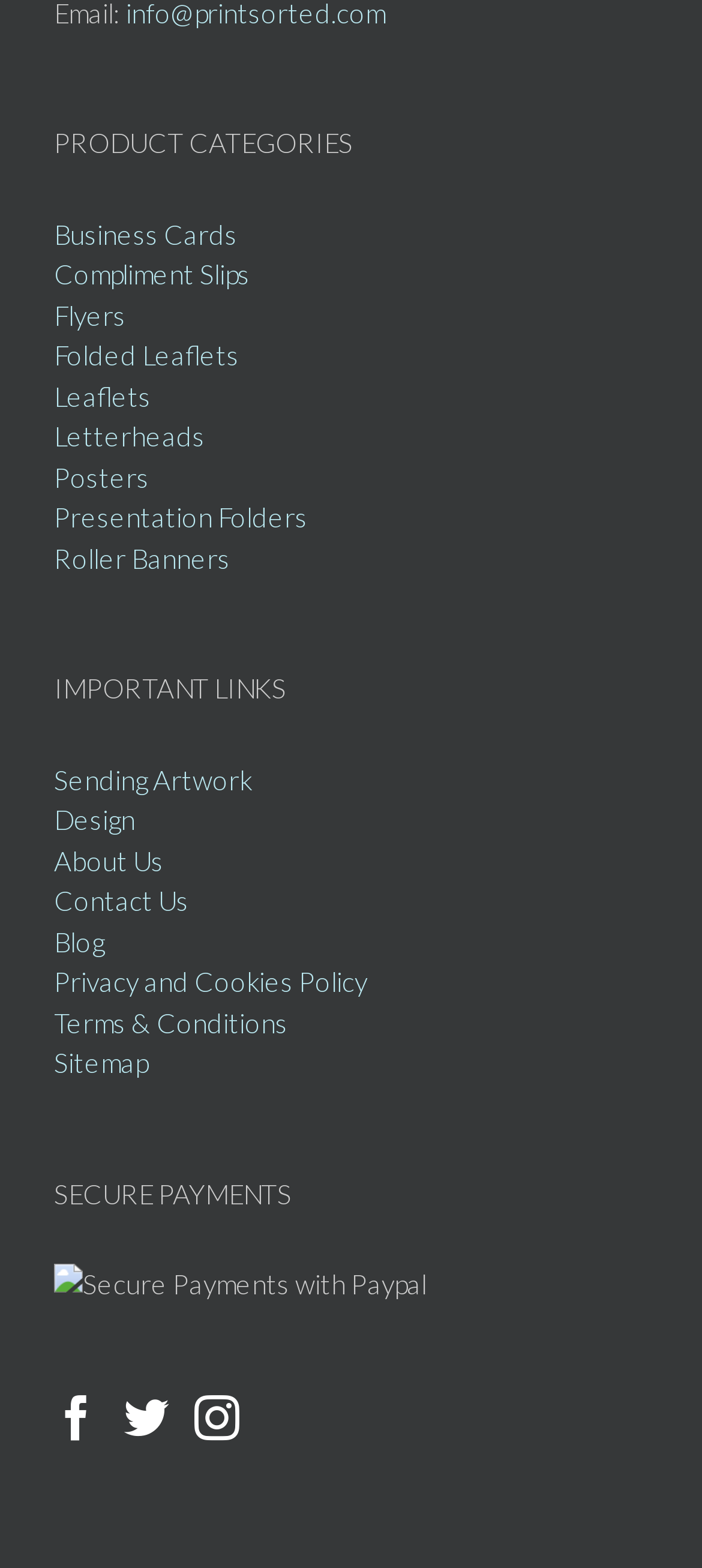What is the purpose of the 'Sending Artwork' link?
Look at the image and respond to the question as thoroughly as possible.

The link 'Sending Artwork' is listed under the 'IMPORTANT LINKS' heading, which suggests that it is a crucial link for users. Based on the context, I infer that this link is intended for users to send their artwork, possibly for printing or design purposes.